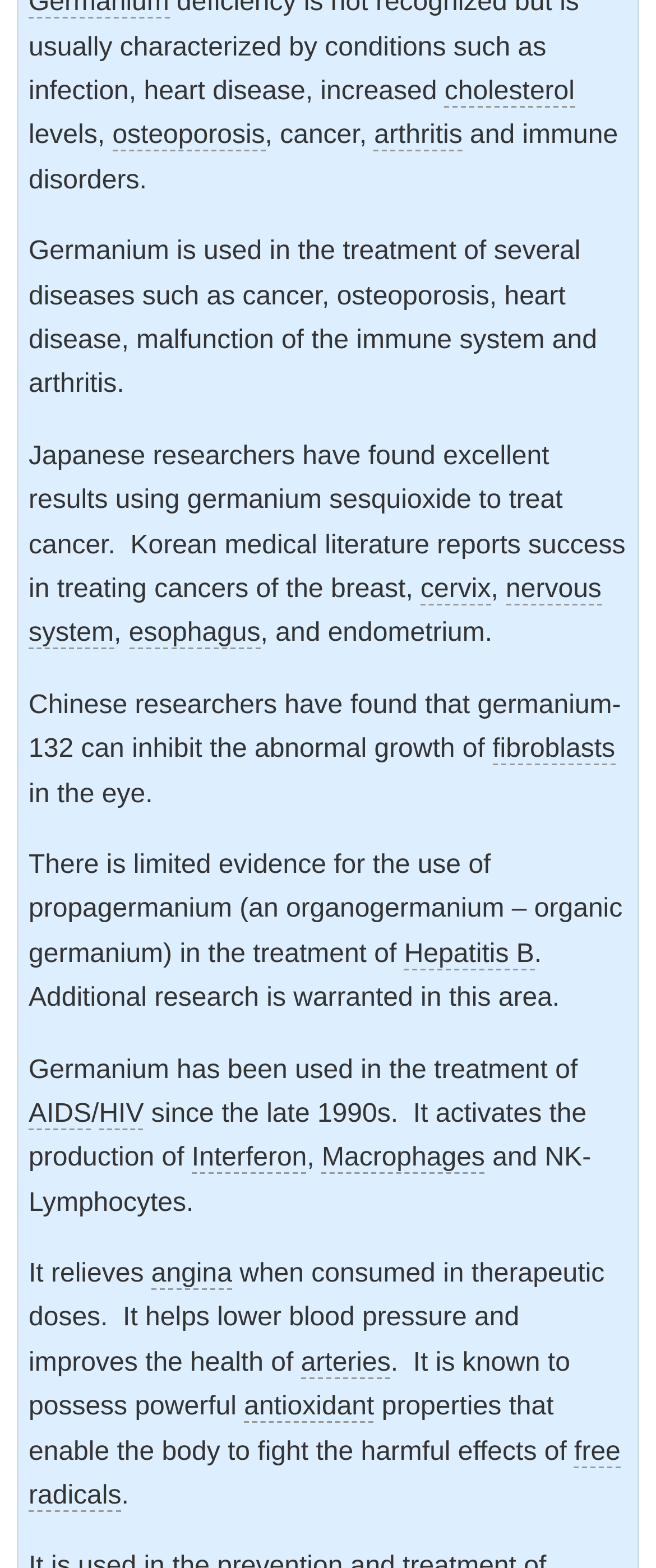Please give a concise answer to this question using a single word or phrase: 
What is the effect of germanium on blood pressure?

lowers